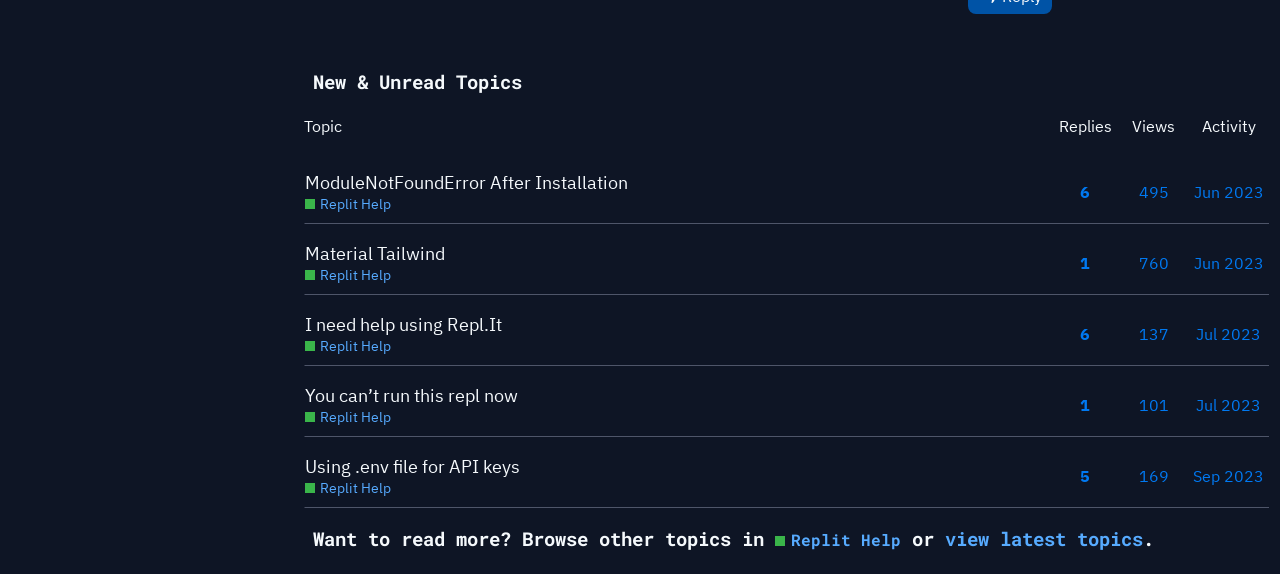What is the view count of the topic 'I need help using Repl.It'?
Answer the question with a single word or phrase derived from the image.

137